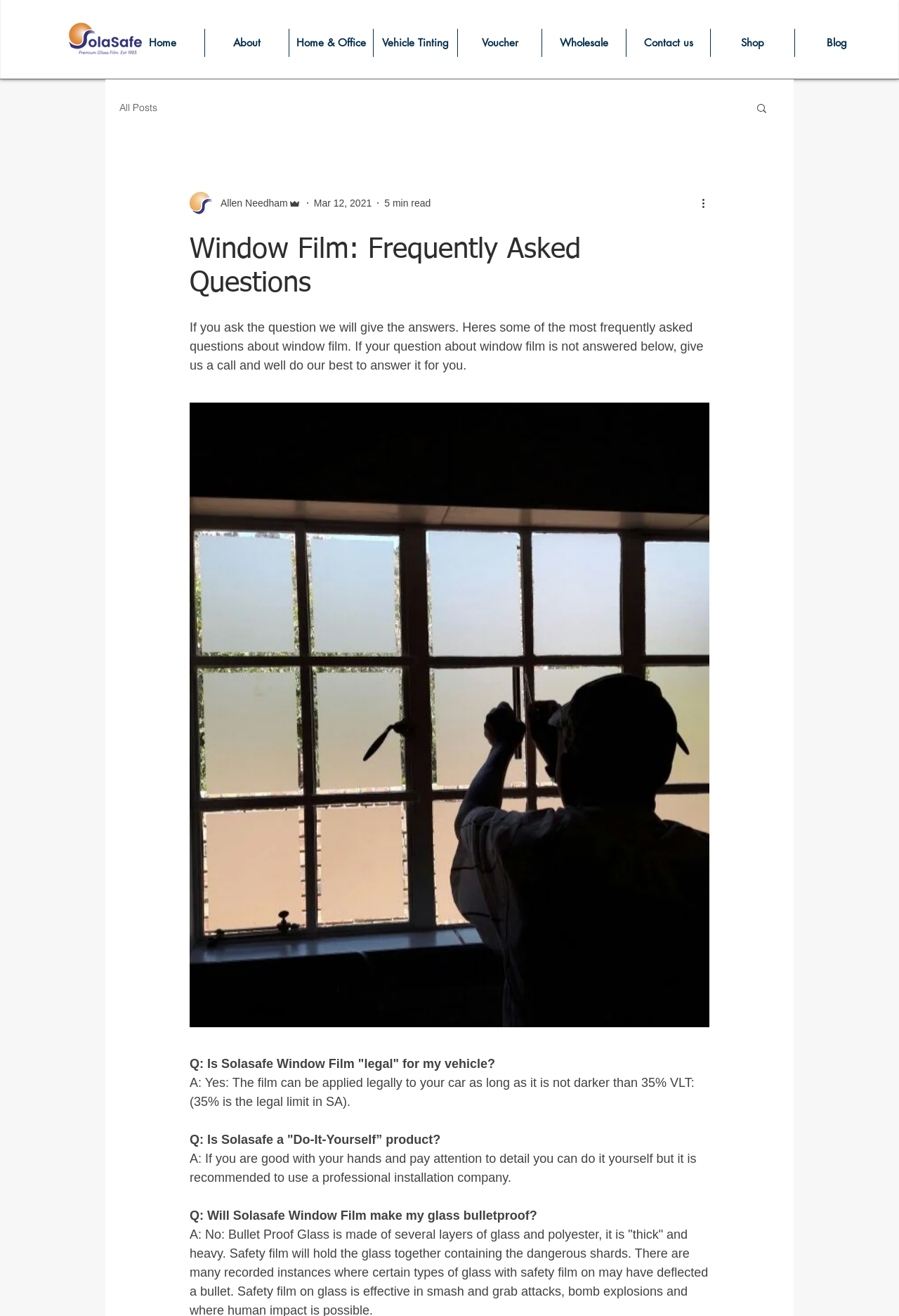Please determine the bounding box coordinates of the section I need to click to accomplish this instruction: "Go to the 'Blog' page".

[0.884, 0.022, 0.977, 0.043]